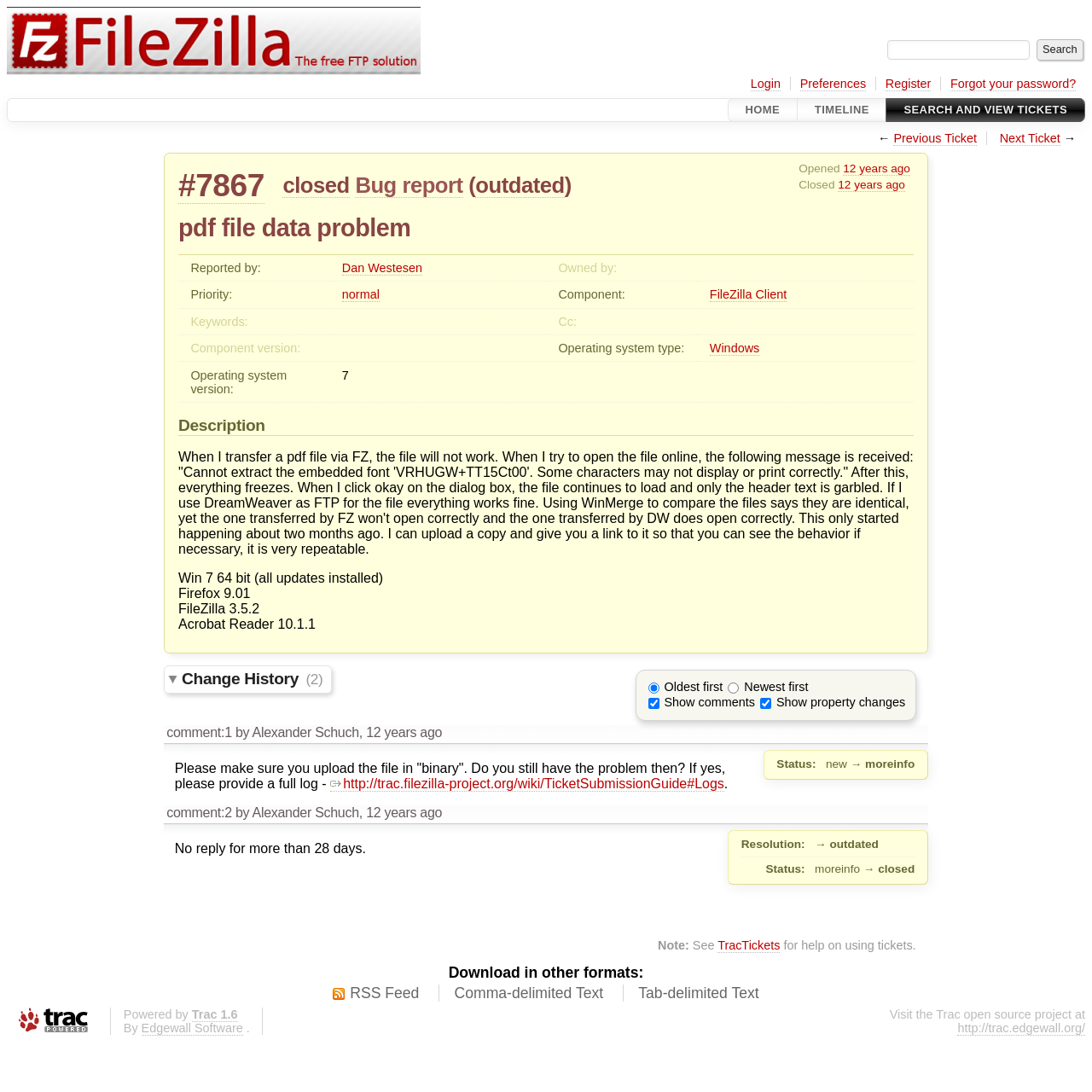Find the bounding box coordinates of the clickable element required to execute the following instruction: "Click the 'Login' link". Provide the coordinates as four float numbers between 0 and 1, i.e., [left, top, right, bottom].

[0.687, 0.07, 0.715, 0.083]